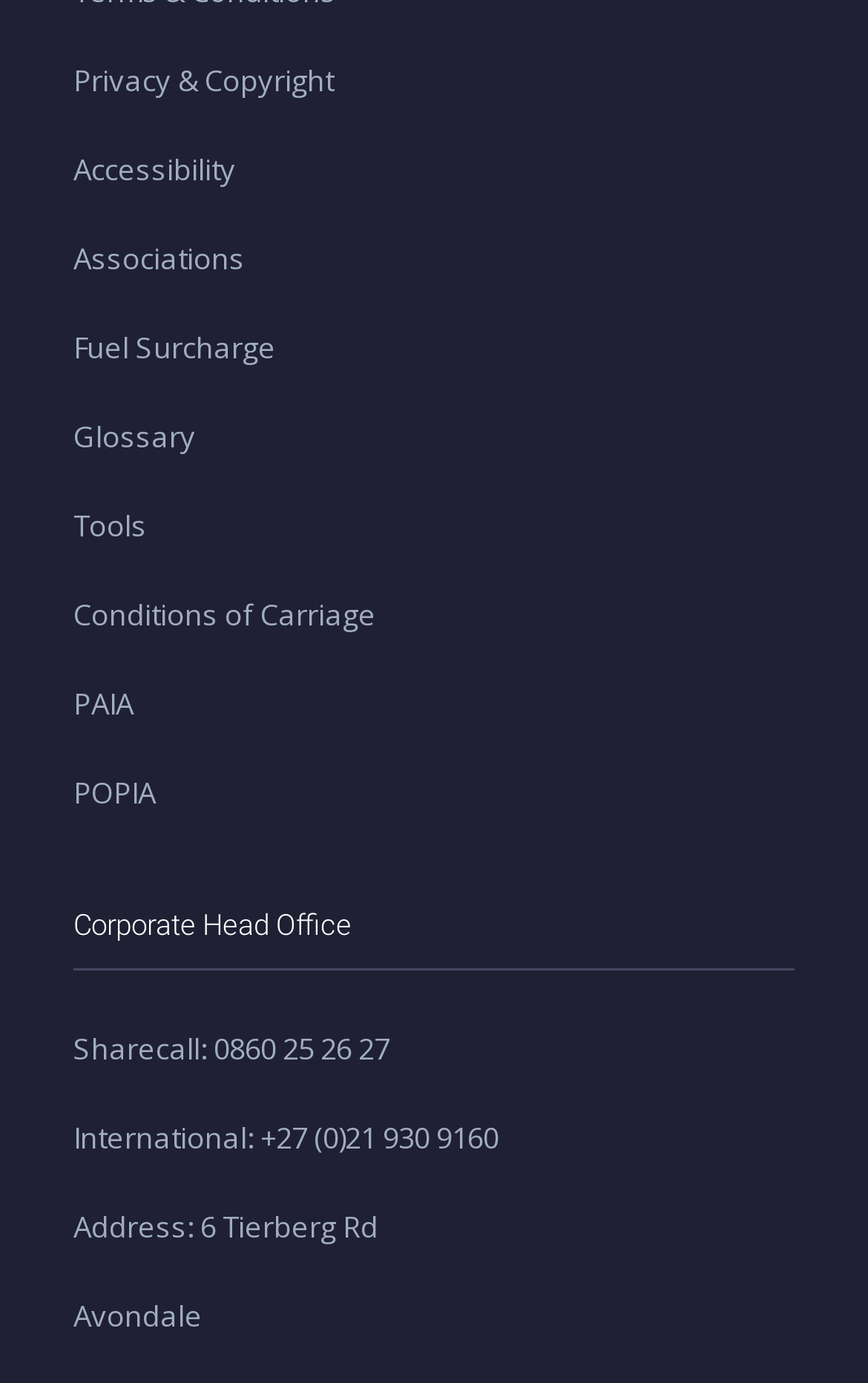Provide the bounding box coordinates of the section that needs to be clicked to accomplish the following instruction: "Get international contact information."

[0.085, 0.808, 0.574, 0.837]